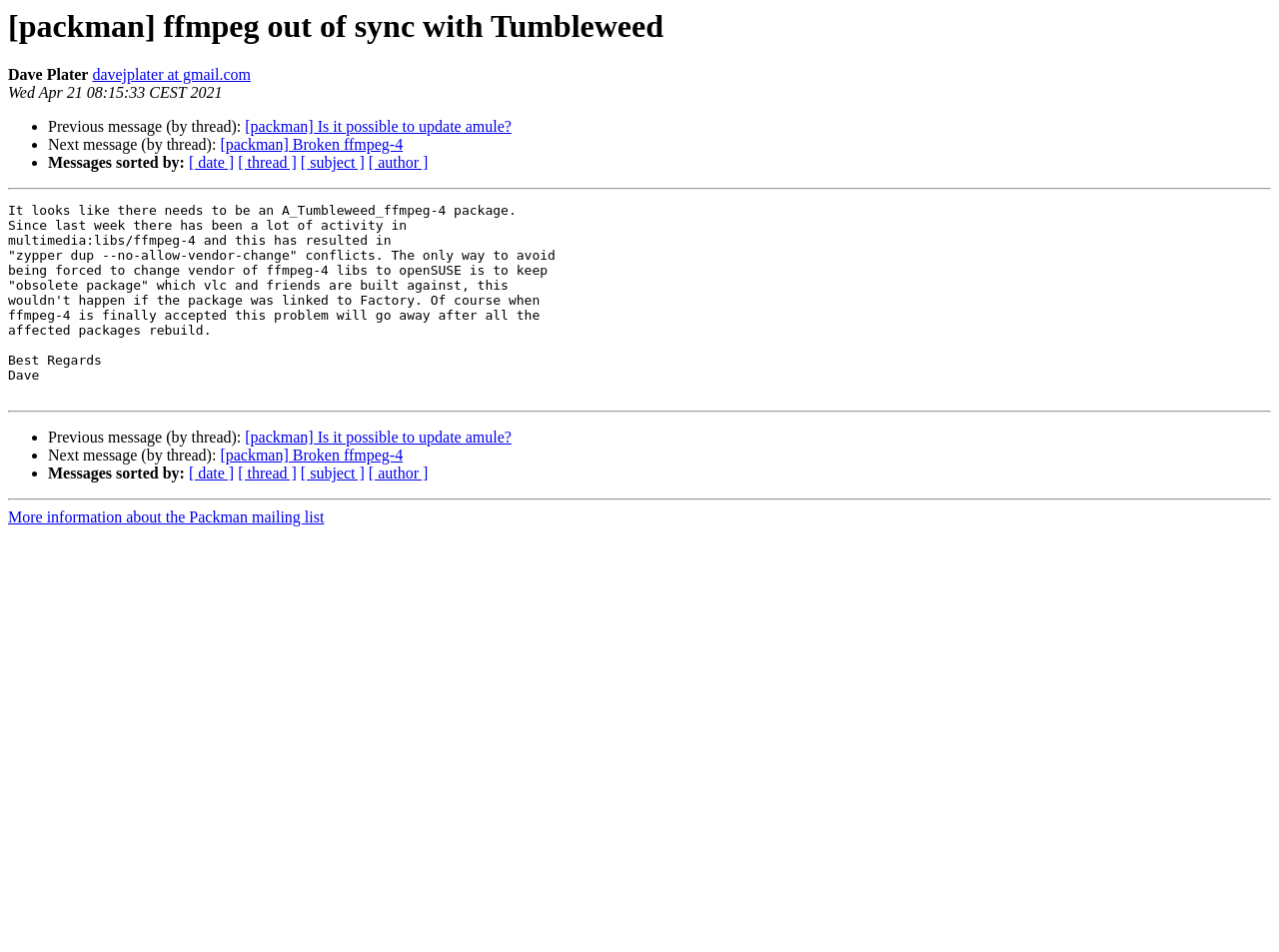Determine the bounding box coordinates of the target area to click to execute the following instruction: "View previous message in thread."

[0.038, 0.124, 0.192, 0.142]